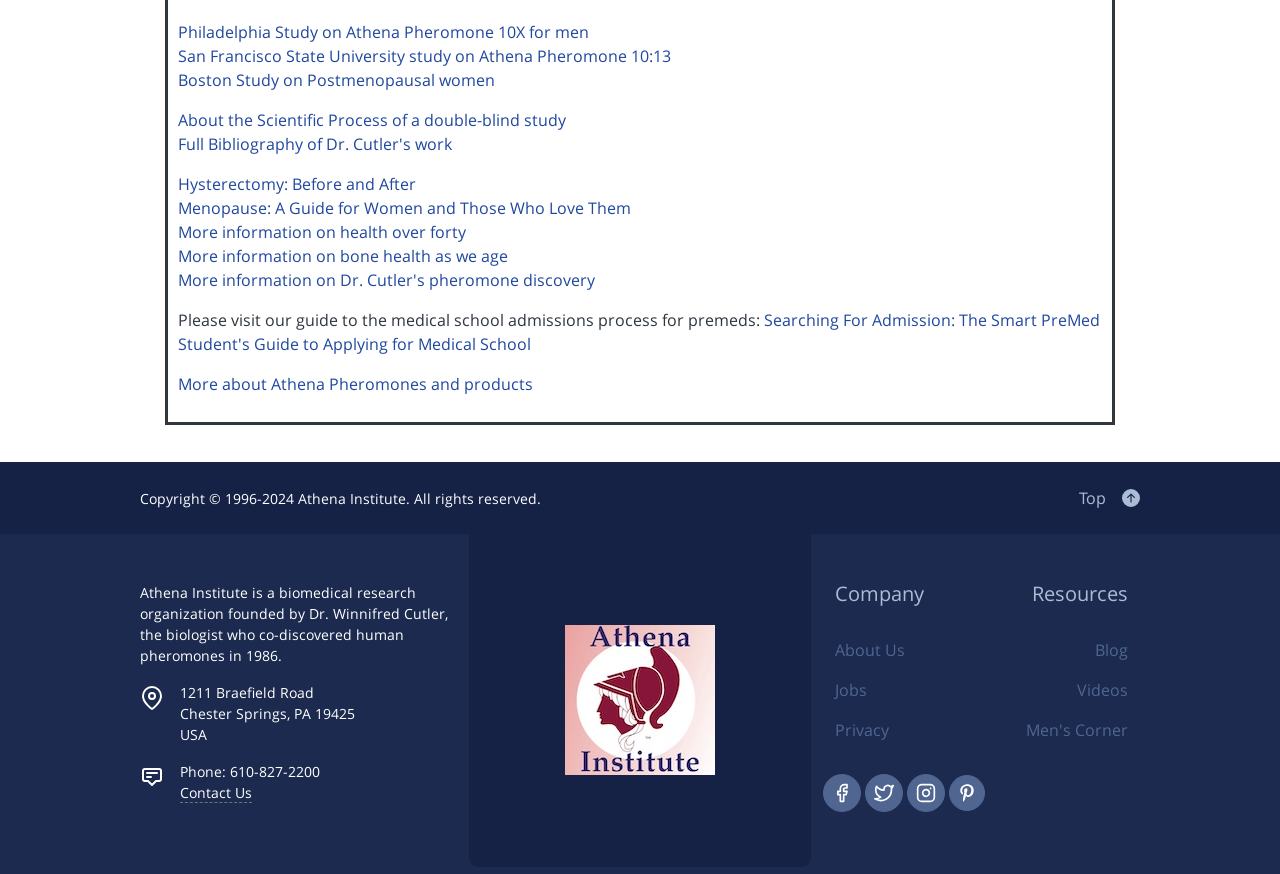Reply to the question below using a single word or brief phrase:
How many social media links are there at the bottom of the page?

4